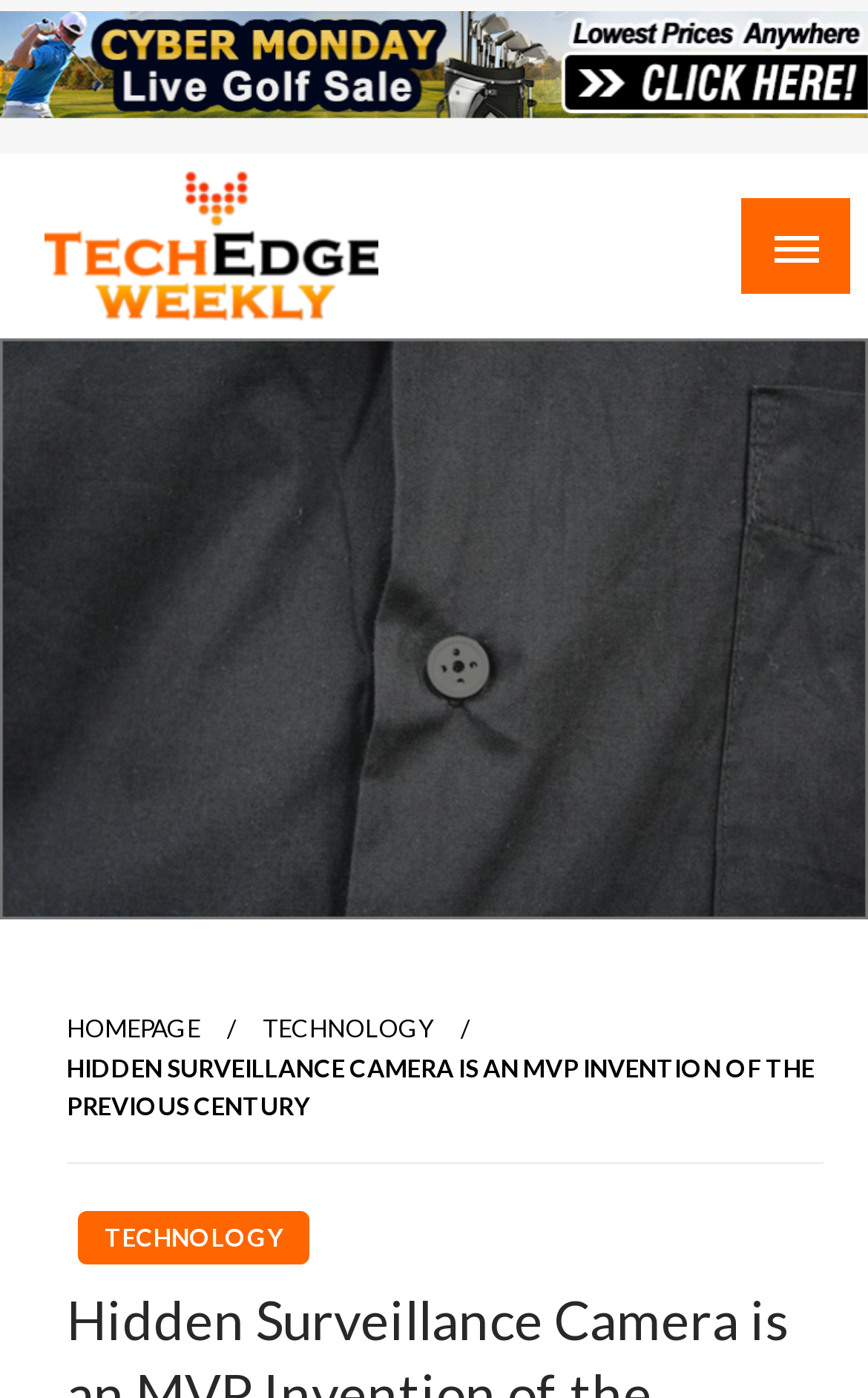How many main navigation links are there?
Answer the question with as much detail as you can, using the image as a reference.

I found the answer by counting the number of link elements at the top of the webpage. There are three links: 'HOMEPAGE', 'TECHNOLOGY', and another 'TECHNOLOGY' link. Therefore, there are three main navigation links.